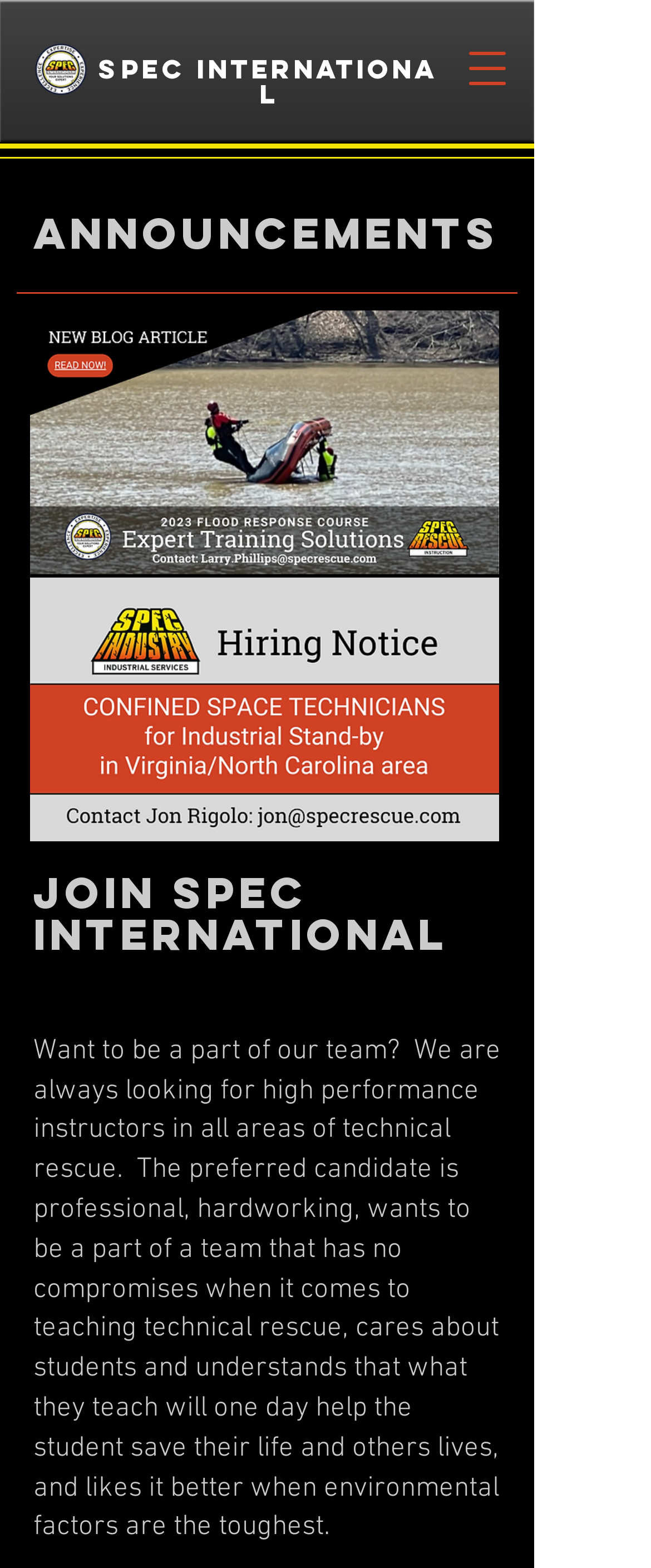Identify the bounding box for the UI element specified in this description: "spec". The coordinates must be four float numbers between 0 and 1, formatted as [left, top, right, bottom].

[0.152, 0.033, 0.302, 0.054]